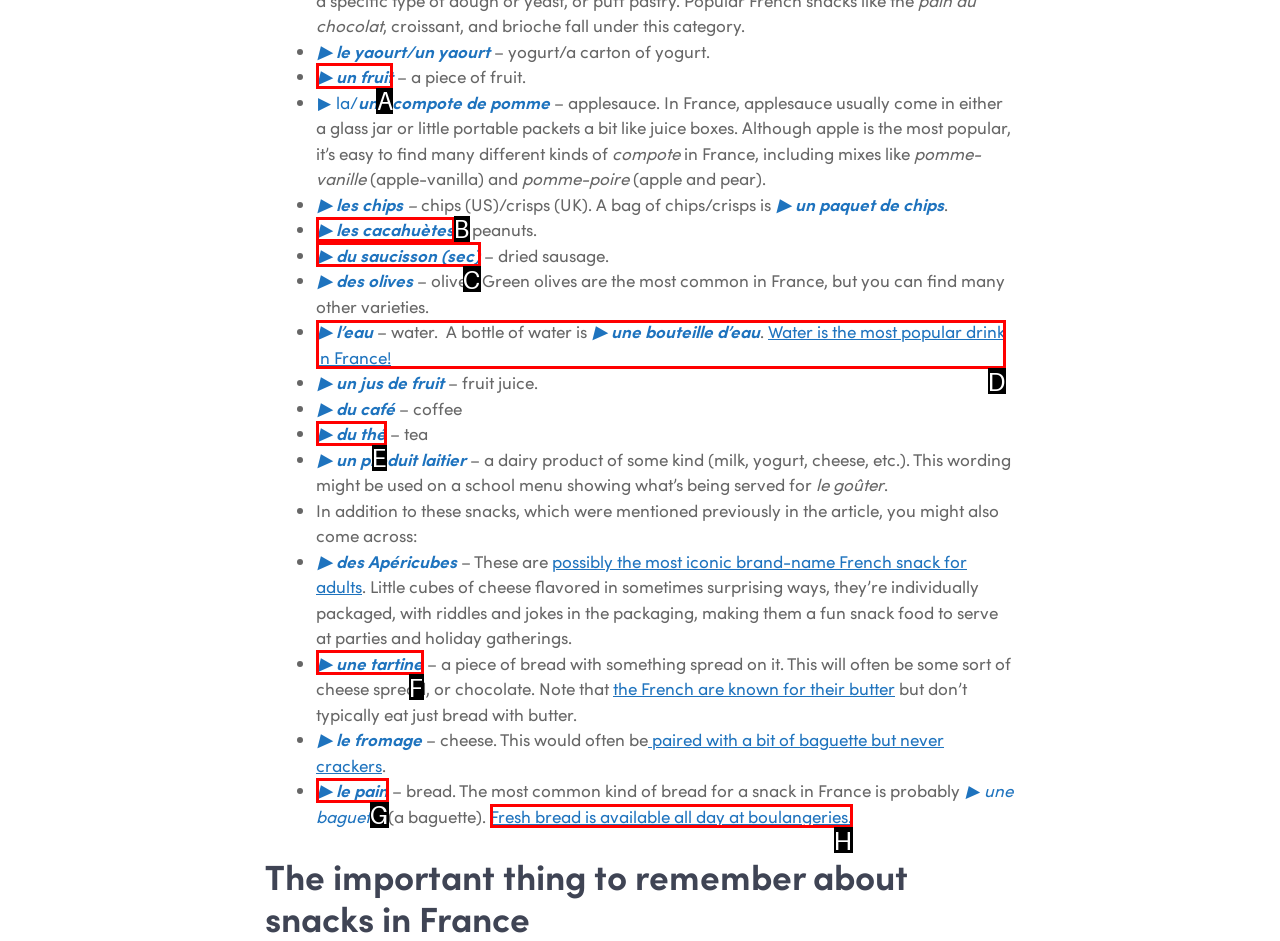Point out the letter of the HTML element you should click on to execute the task: Follow the link 'un fruit'
Reply with the letter from the given options.

A